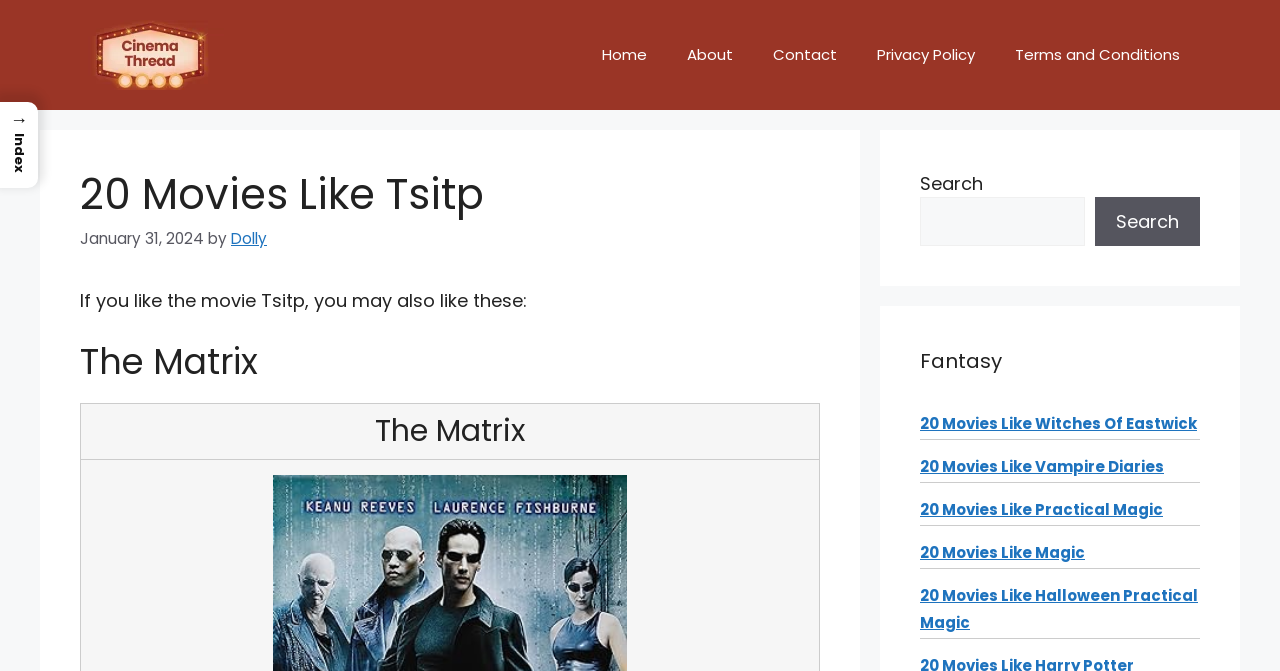Can you specify the bounding box coordinates for the region that should be clicked to fulfill this instruction: "visit the page about 20 Movies Like Witches Of Eastwick".

[0.719, 0.615, 0.935, 0.647]